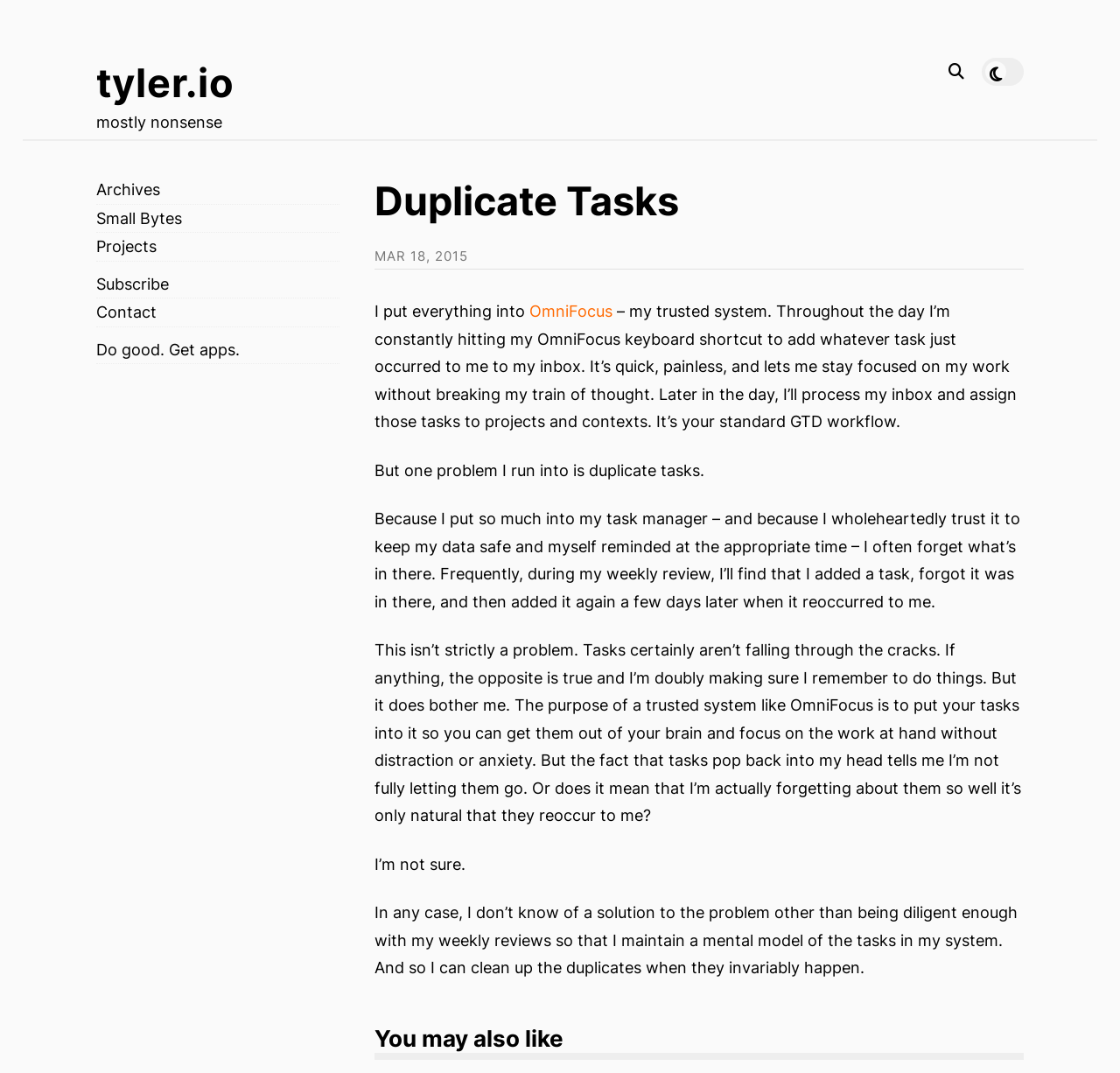What is the author's task management system?
Give a detailed explanation using the information visible in the image.

The author mentions that they put everything into their task management system, which is OmniFocus, and they trust it to keep their data safe and remind them at the appropriate time.